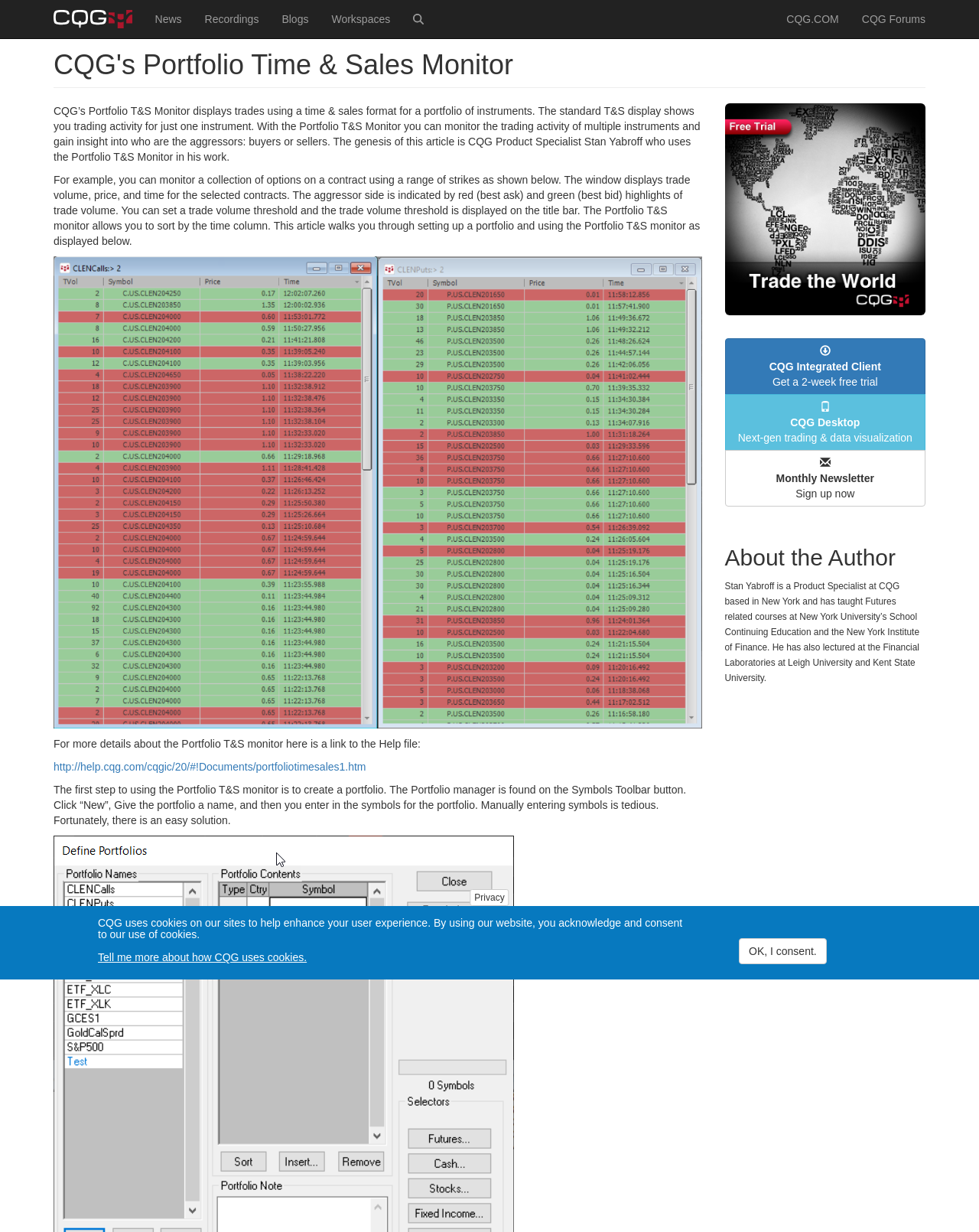Use a single word or phrase to answer the question: 
What is the name of the author of the article?

Stan Yabroff